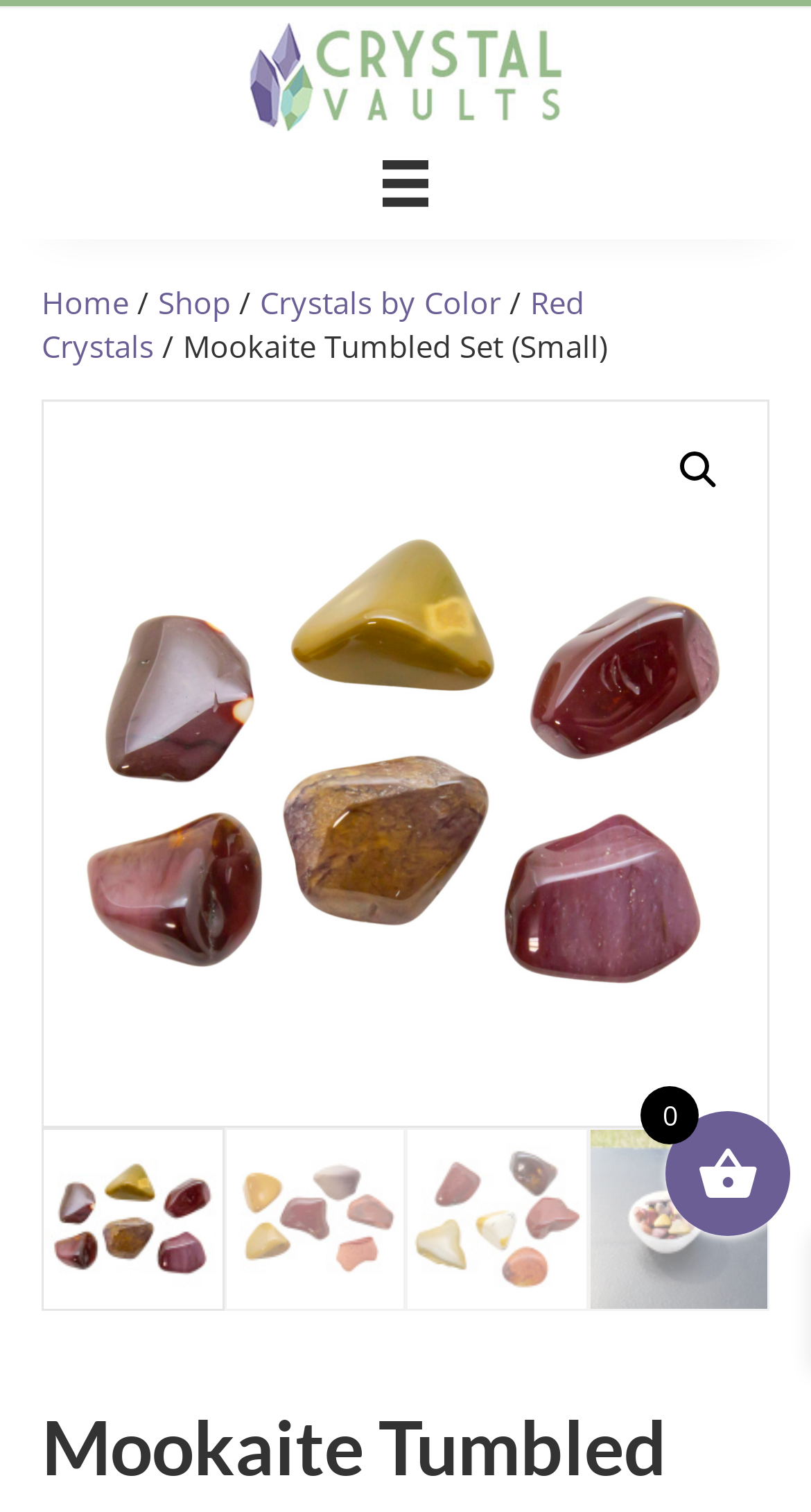How many sections are there in the main content area?
Using the image provided, answer with just one word or phrase.

4